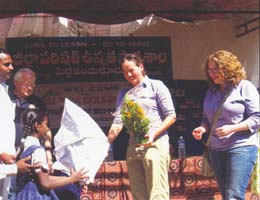What organization is associated with the event?
Based on the image content, provide your answer in one word or a short phrase.

Rotary Club